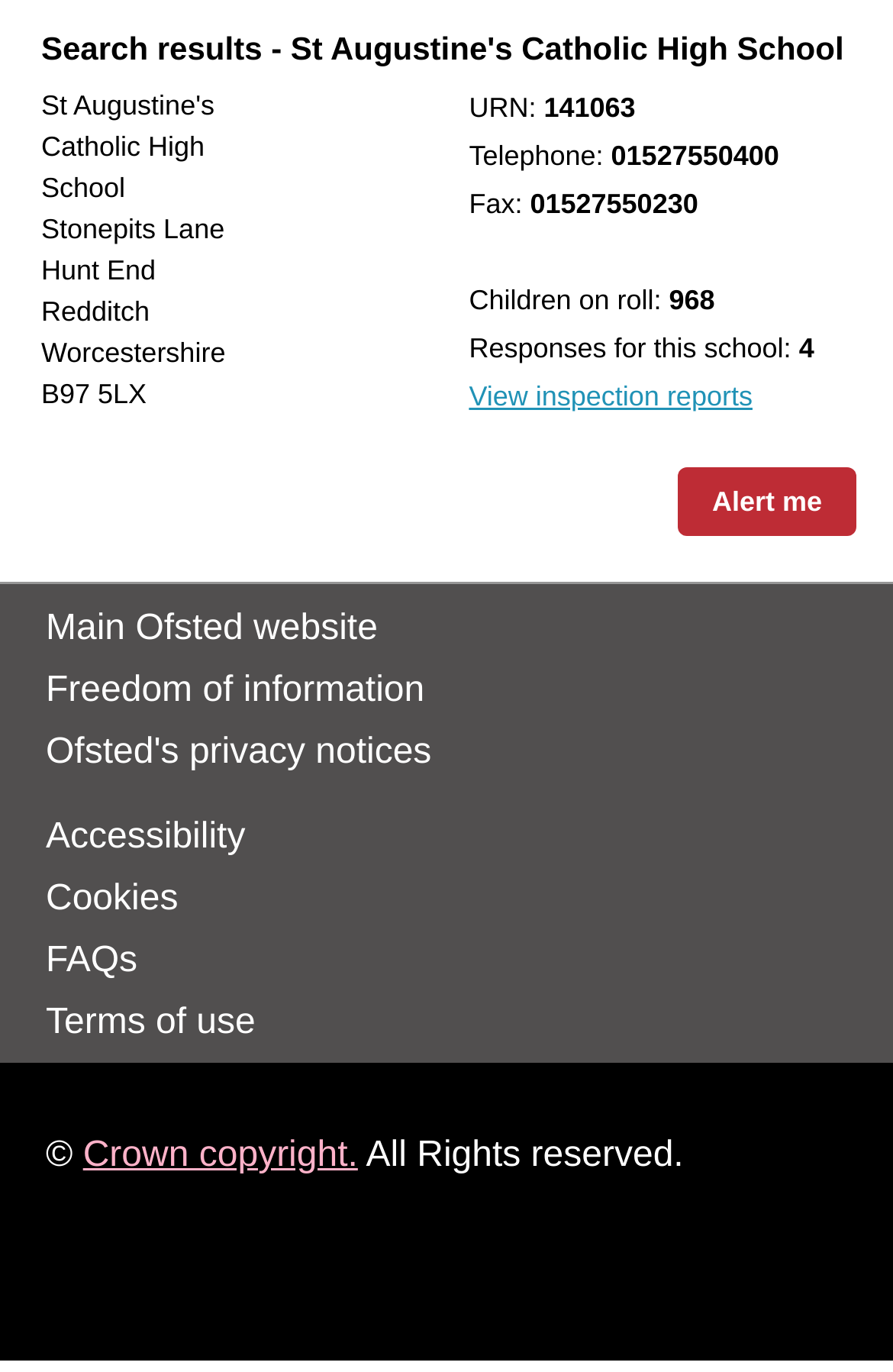Is there a link to view inspection reports?
Using the image, provide a concise answer in one word or a short phrase.

Yes